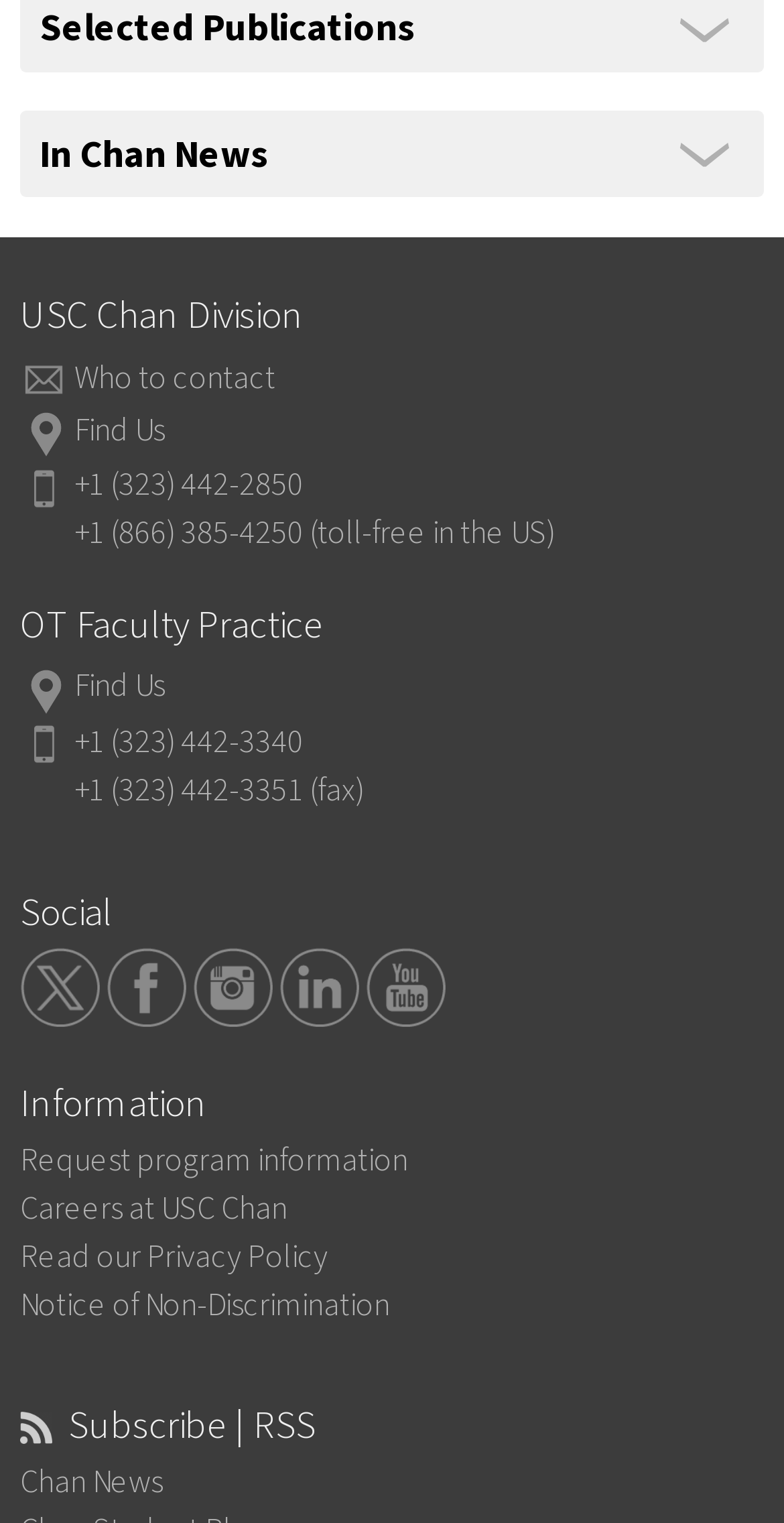How many social media links are there?
Relying on the image, give a concise answer in one word or a brief phrase.

5